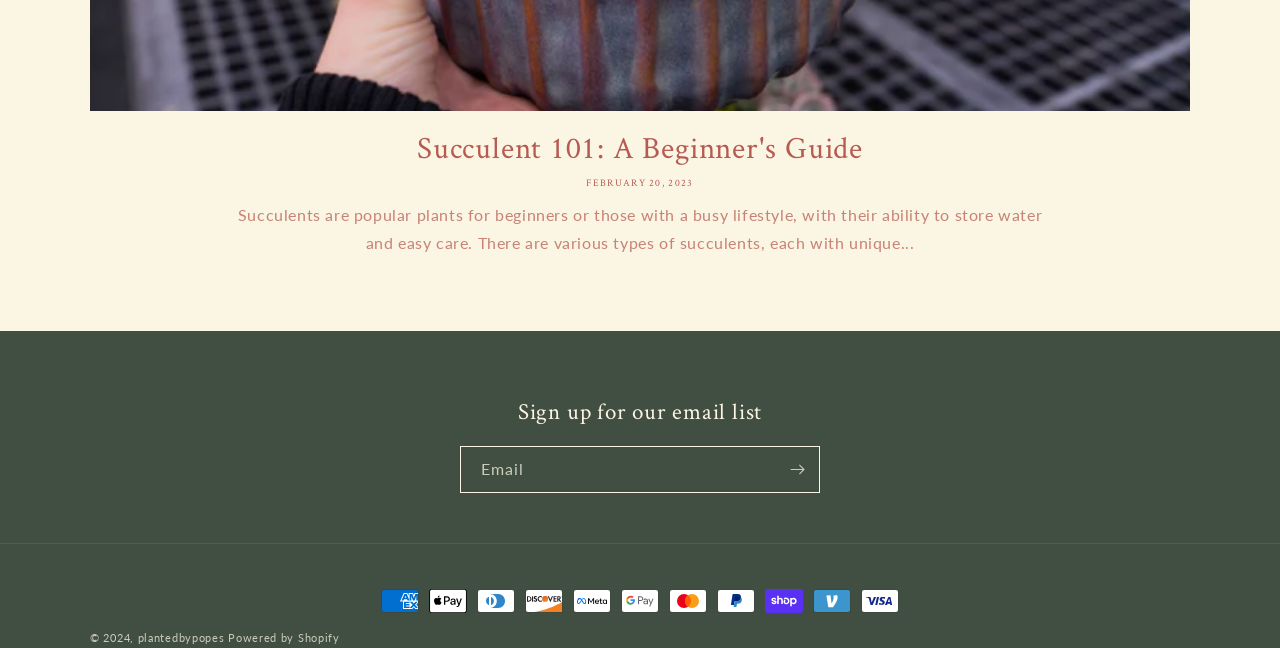Highlight the bounding box of the UI element that corresponds to this description: "Feb 2006".

None